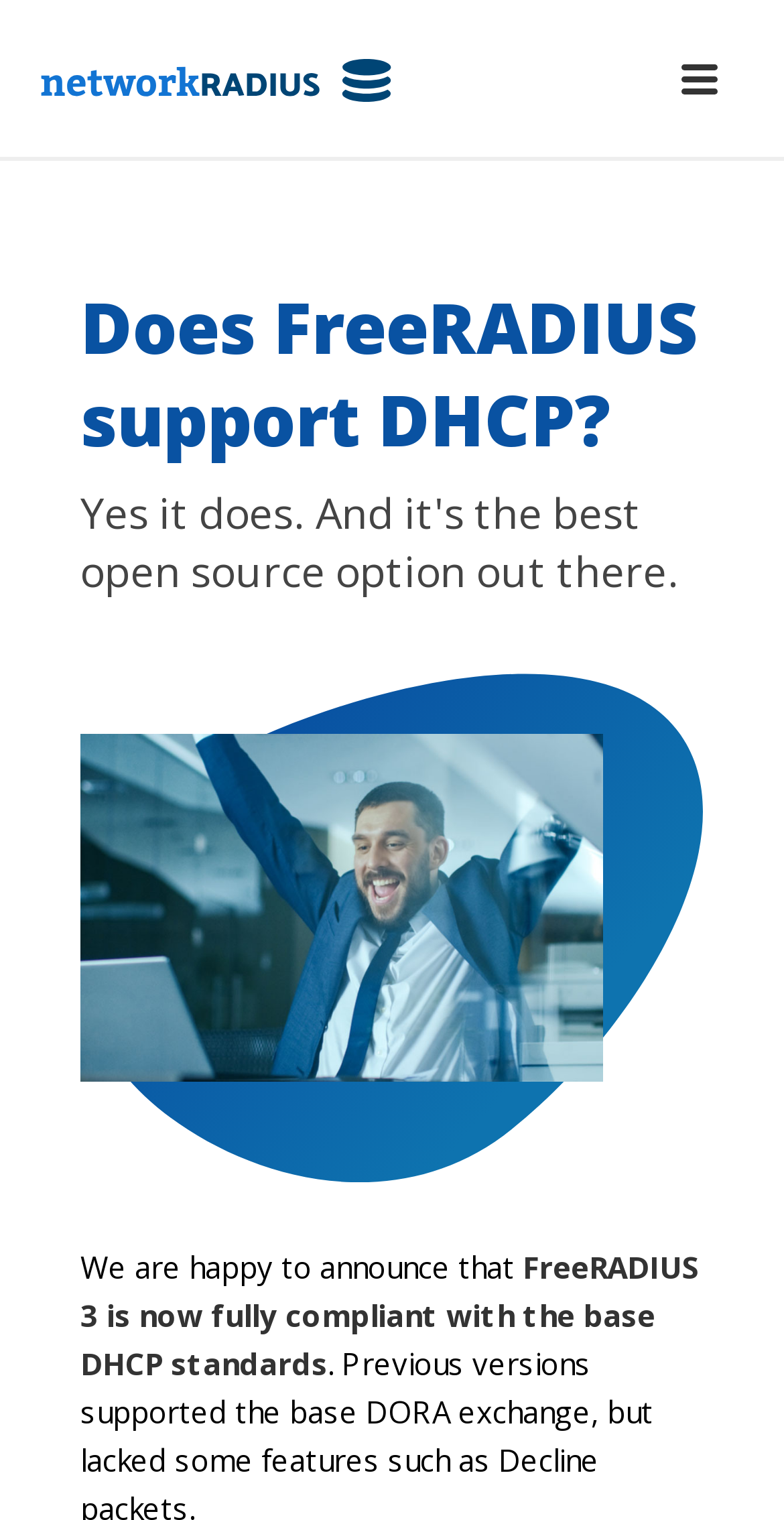Analyze the image and deliver a detailed answer to the question: What is the purpose of the button at the top right corner?

There is a button at the top right corner of the webpage, but its purpose is not explicitly stated. It does not have any text or icon that indicates its function.